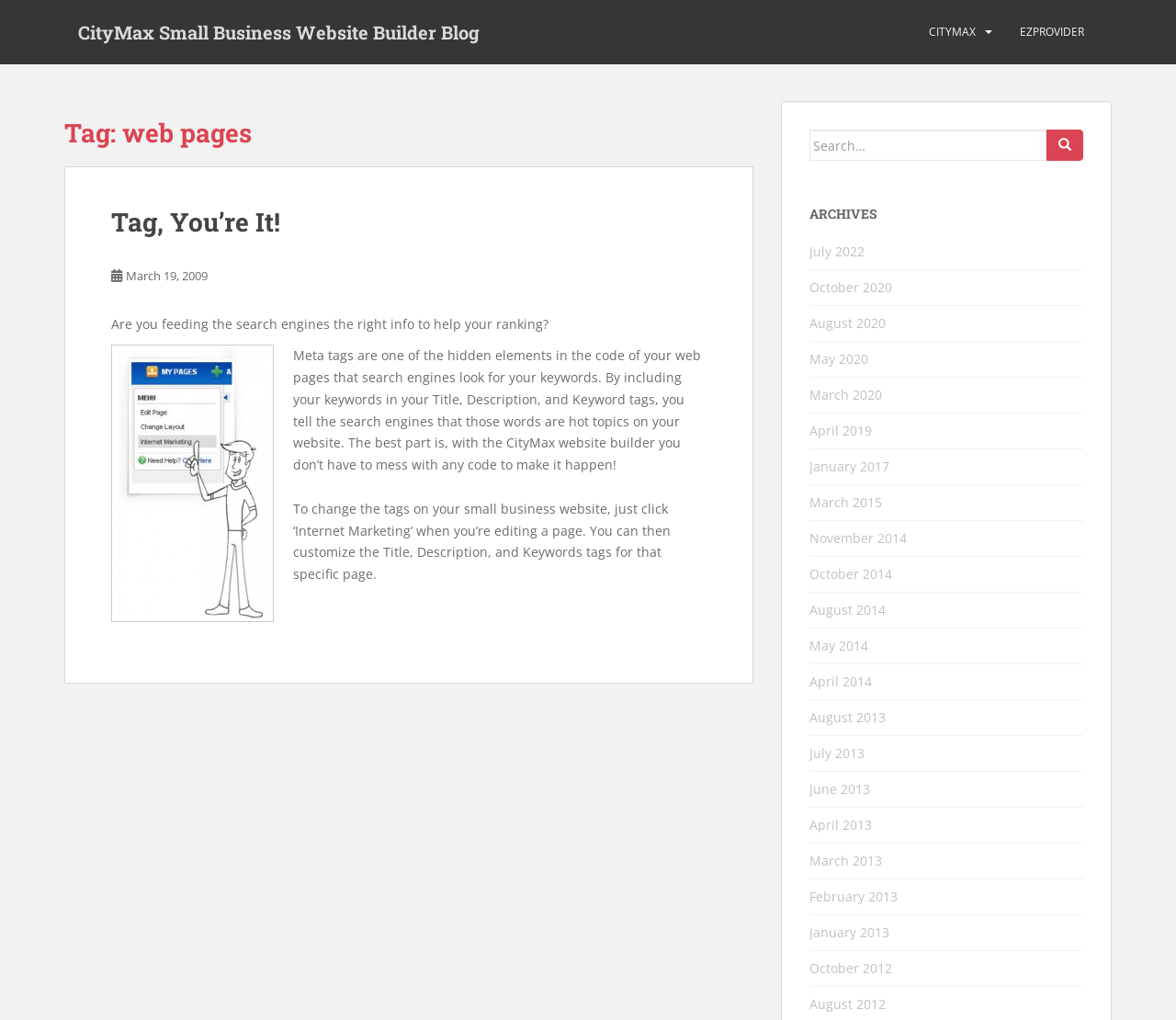With reference to the screenshot, provide a detailed response to the question below:
What is the function of the search bar?

The search bar is located on the right side of the webpage and allows users to search for specific content within the website. It has a text box and a search button, indicating that users can enter keywords to find relevant results.